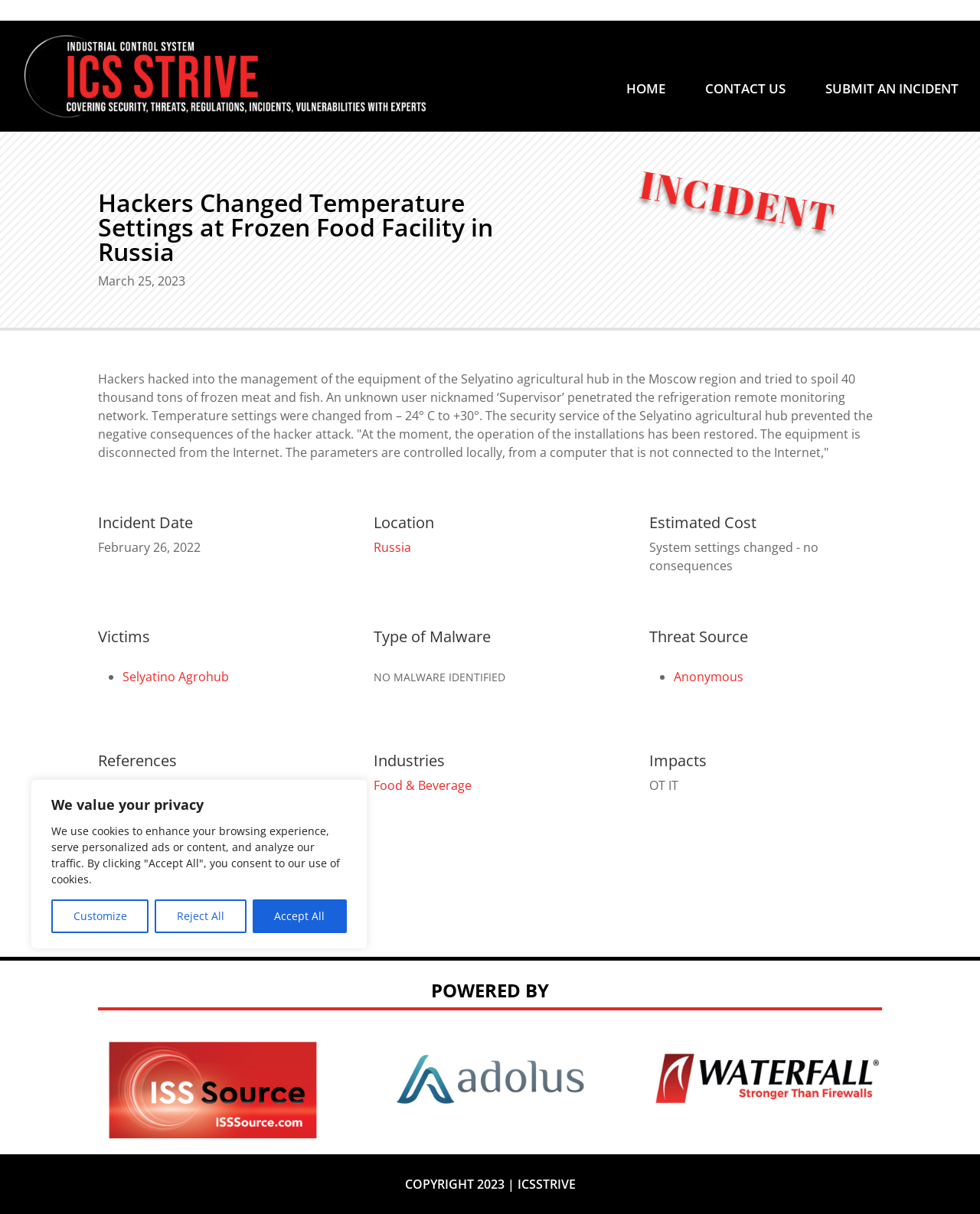Identify the bounding box coordinates of the section to be clicked to complete the task described by the following instruction: "Click the HOME link". The coordinates should be four float numbers between 0 and 1, formatted as [left, top, right, bottom].

[0.627, 0.062, 0.691, 0.082]